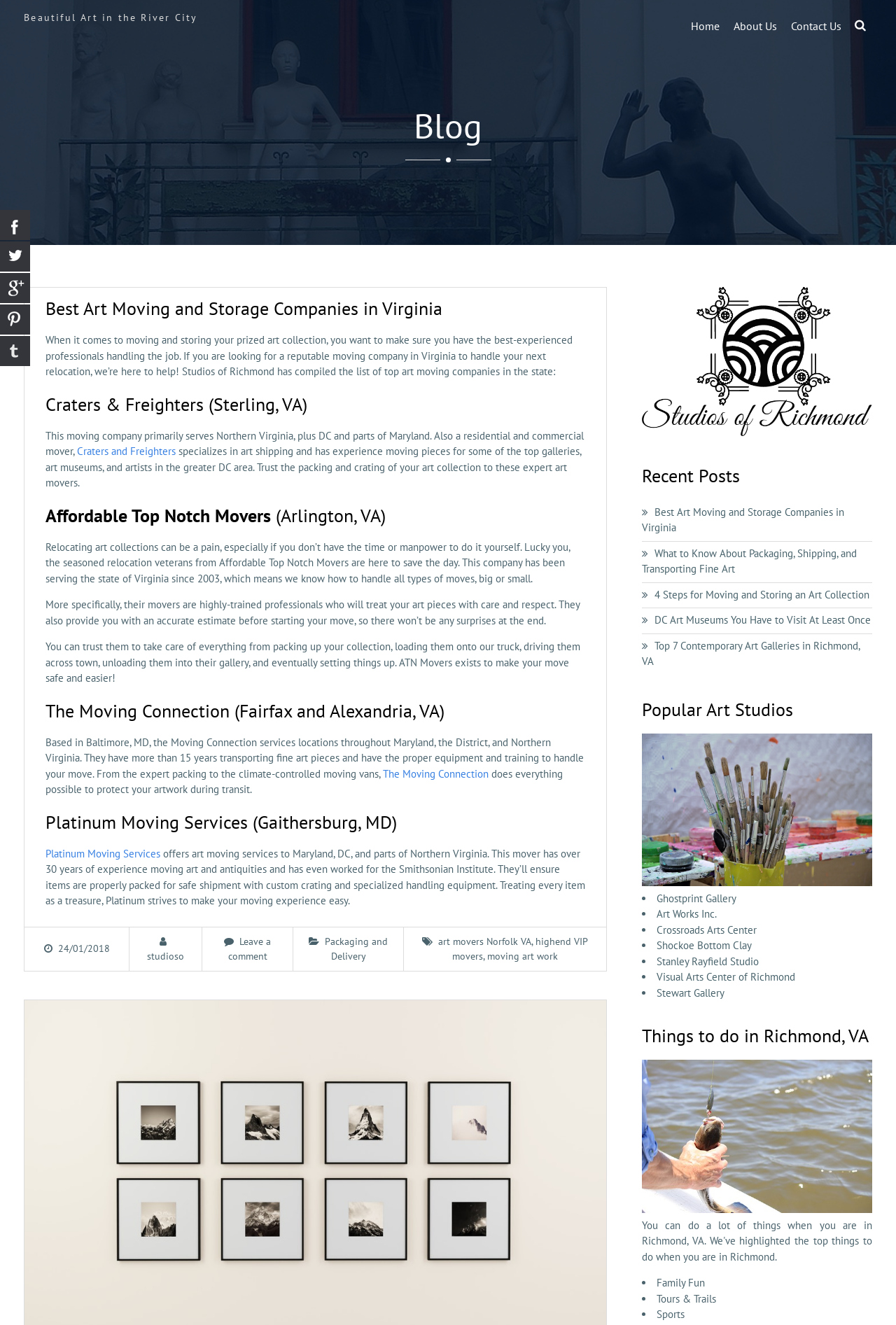Please find and report the bounding box coordinates of the element to click in order to perform the following action: "Explore the 'Ghostprint Gallery'". The coordinates should be expressed as four float numbers between 0 and 1, in the format [left, top, right, bottom].

[0.733, 0.673, 0.822, 0.683]